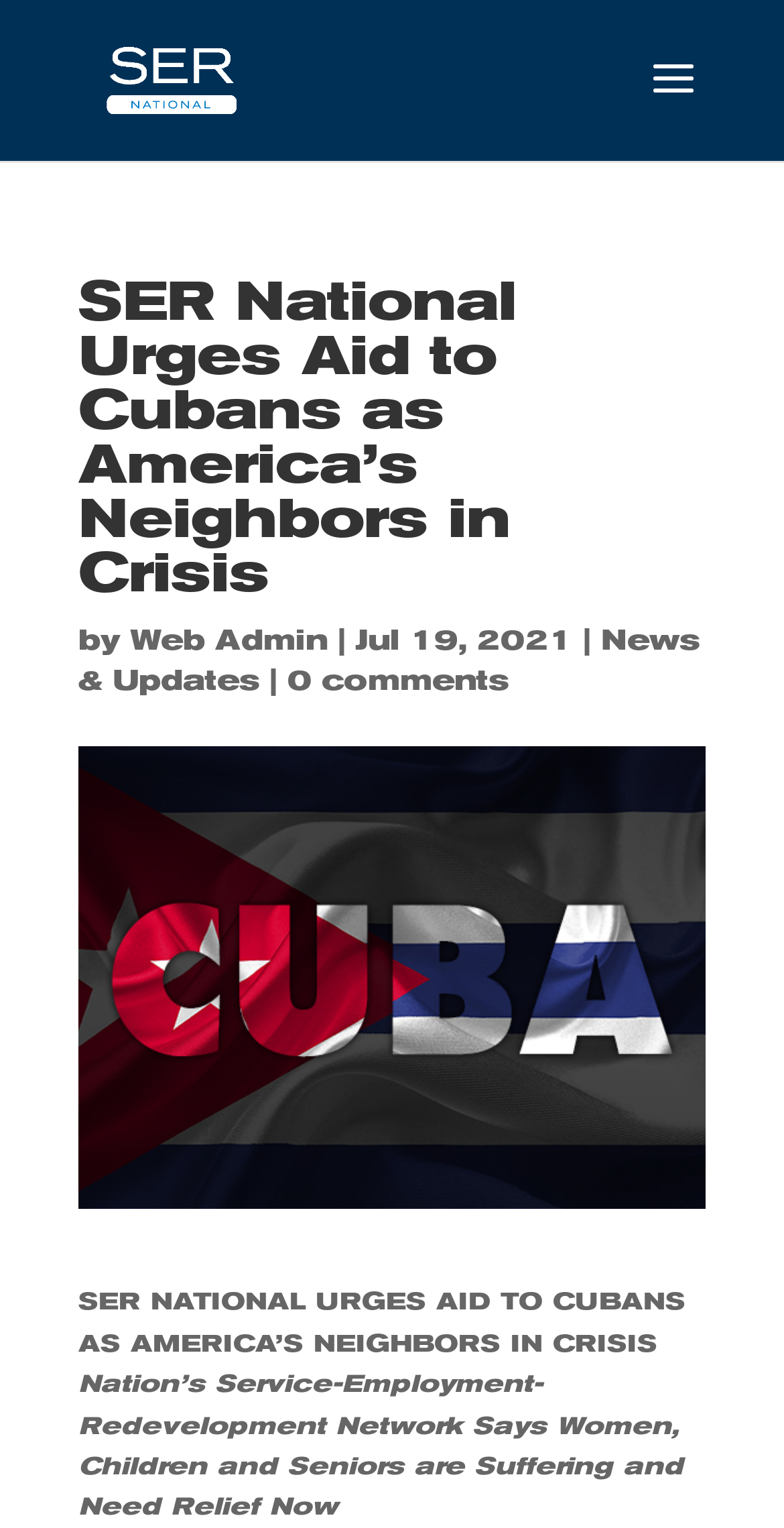What type of content is '0 comments'?
Please provide a single word or phrase as the answer based on the screenshot.

Link